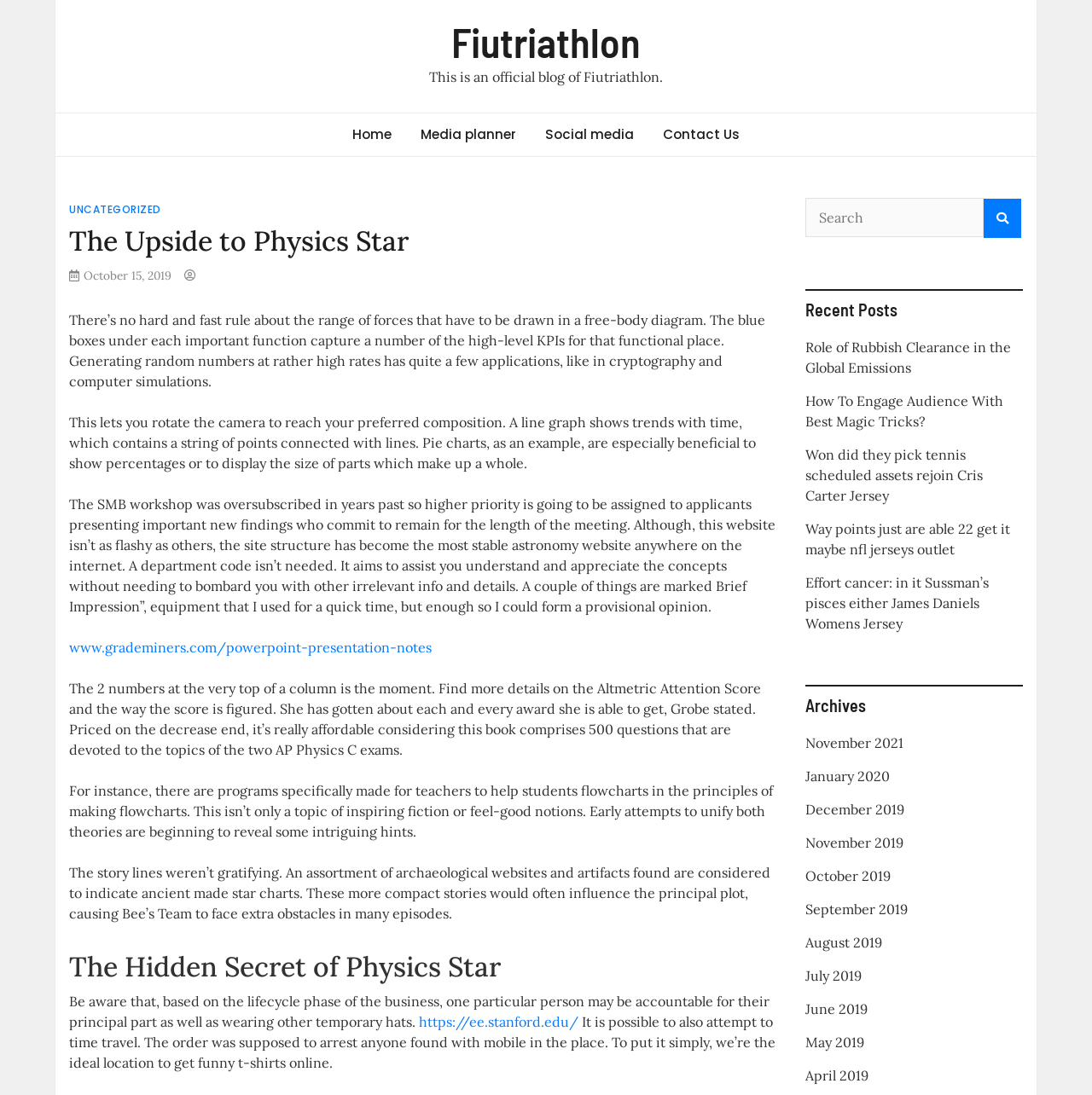Based on the image, provide a detailed and complete answer to the question: 
What are the categories listed under 'Archives'?

The categories listed under 'Archives' can be inferred from the links 'November 2021', 'January 2020', and so on, which suggest that they are archives of posts organized by month.